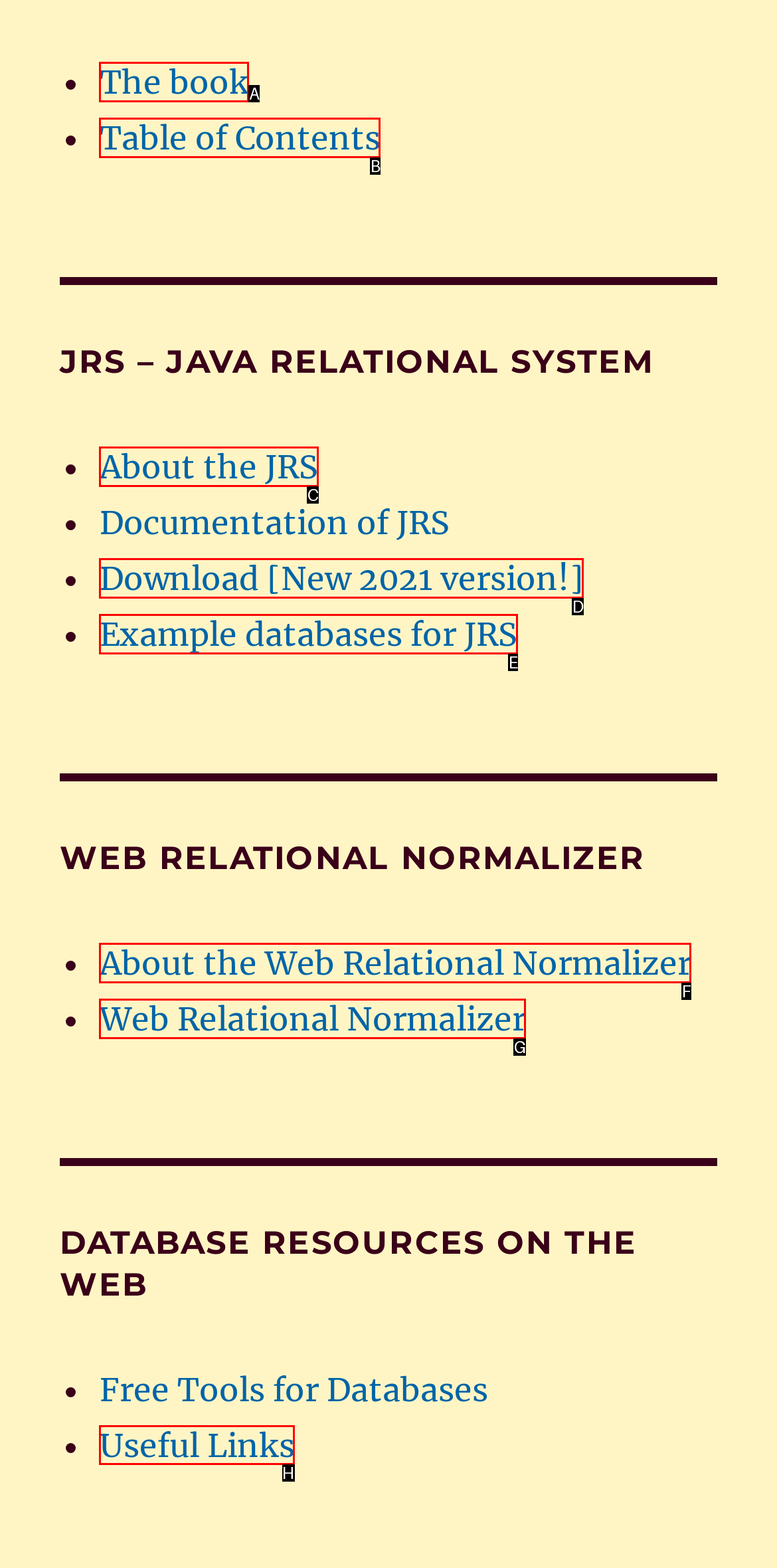Determine the letter of the UI element that you need to click to perform the task: View Locations worldwide.
Provide your answer with the appropriate option's letter.

None